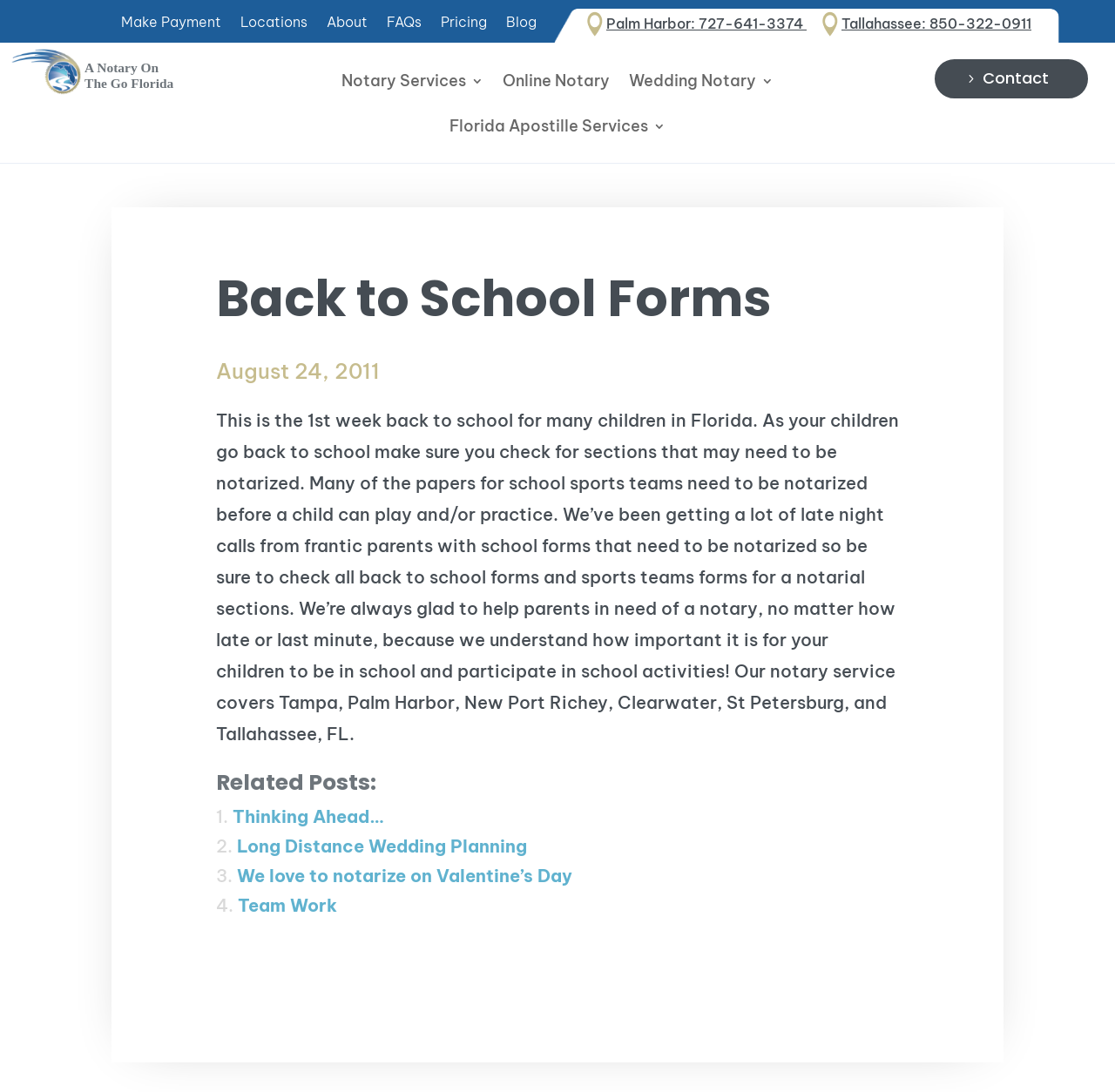Please find the bounding box coordinates of the element that needs to be clicked to perform the following instruction: "Learn about Online Notary services". The bounding box coordinates should be four float numbers between 0 and 1, represented as [left, top, right, bottom].

[0.451, 0.069, 0.547, 0.092]